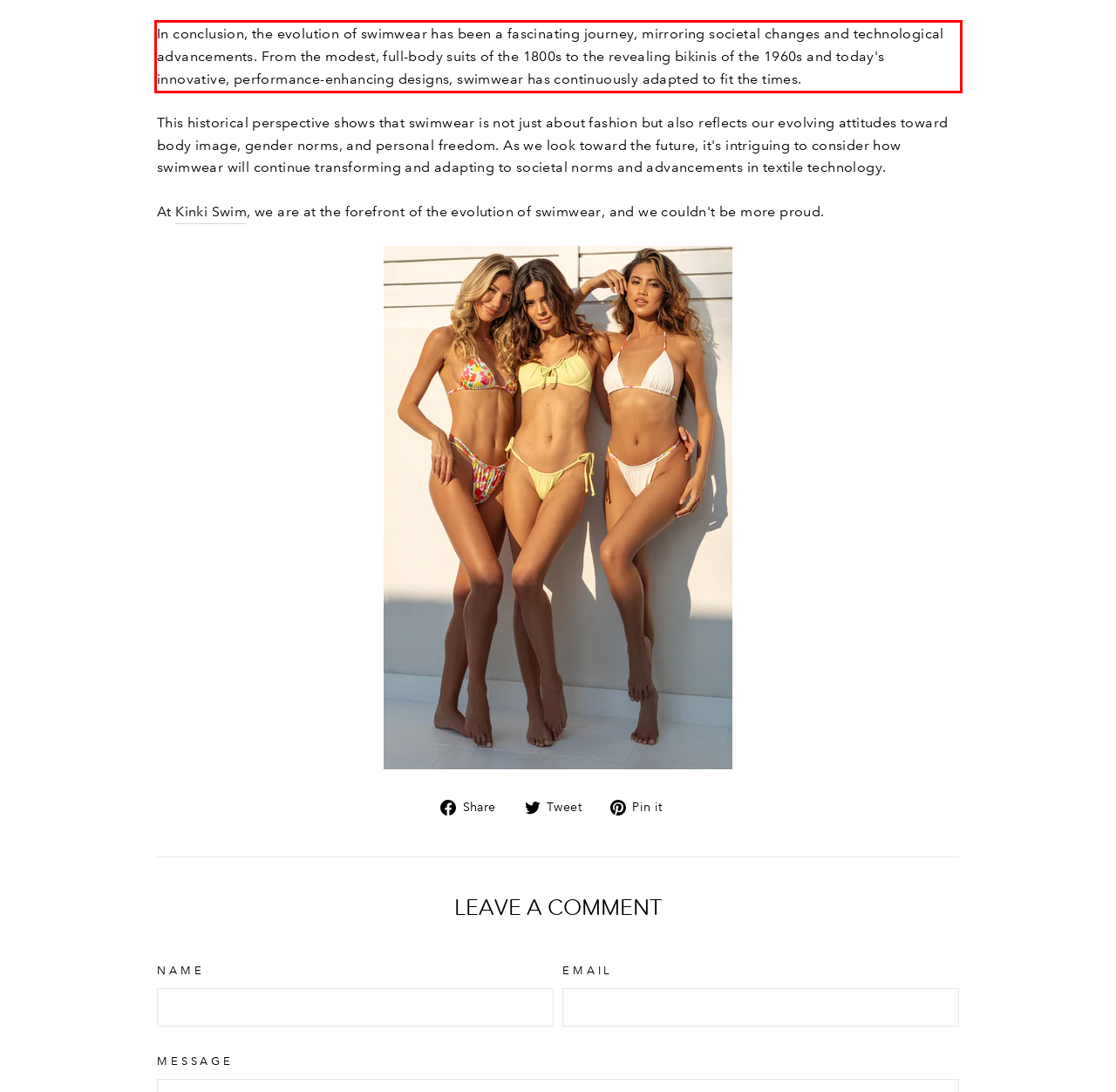Given a screenshot of a webpage, identify the red bounding box and perform OCR to recognize the text within that box.

In conclusion, the evolution of swimwear has been a fascinating journey, mirroring societal changes and technological advancements. From the modest, full-body suits of the 1800s to the revealing bikinis of the 1960s and today's innovative, performance-enhancing designs, swimwear has continuously adapted to fit the times.